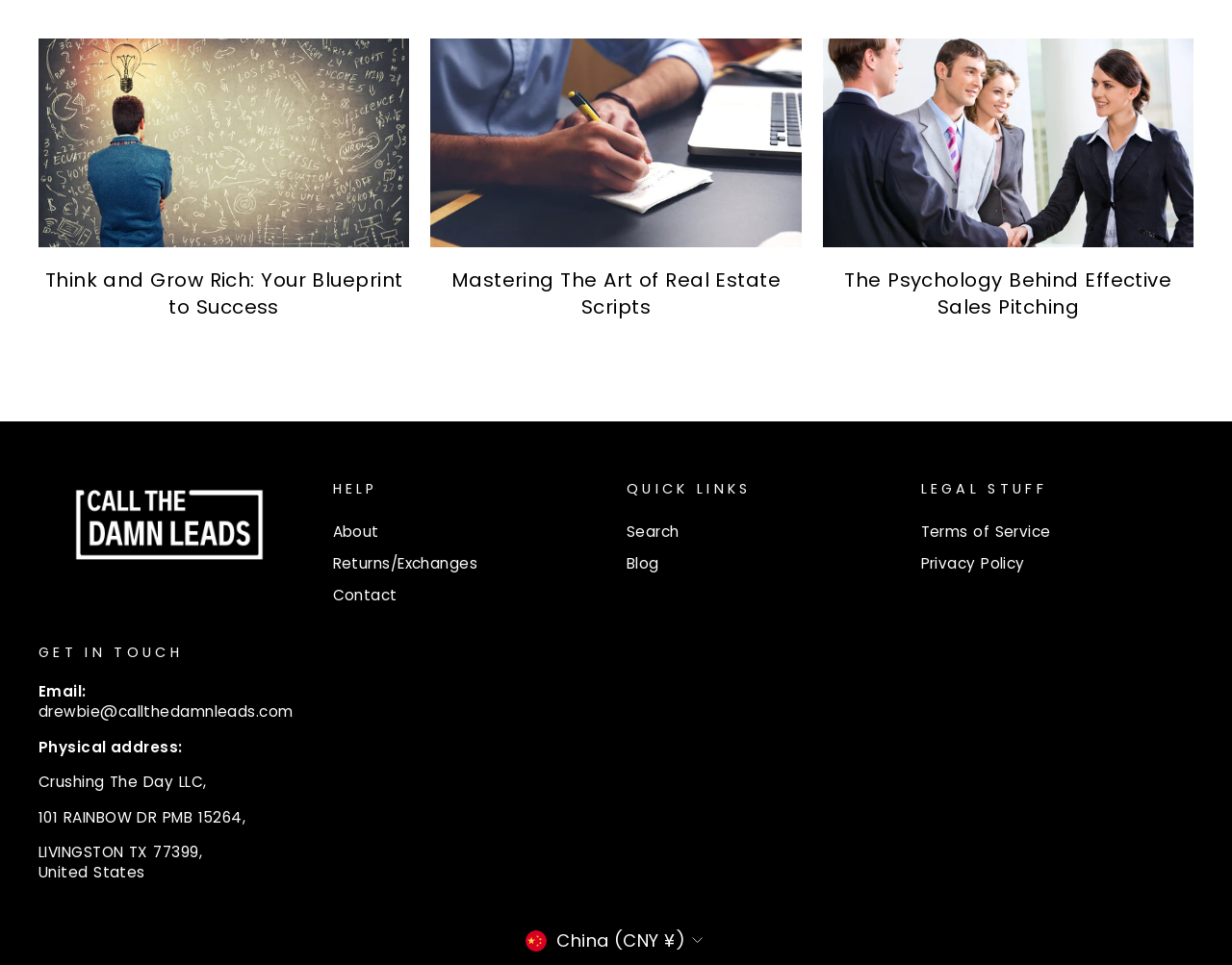Locate the bounding box coordinates of the clickable element to fulfill the following instruction: "Get in touch with Reliable HVAC and Appliance Repair for Trane furnace filter replacement". Provide the coordinates as four float numbers between 0 and 1 in the format [left, top, right, bottom].

None